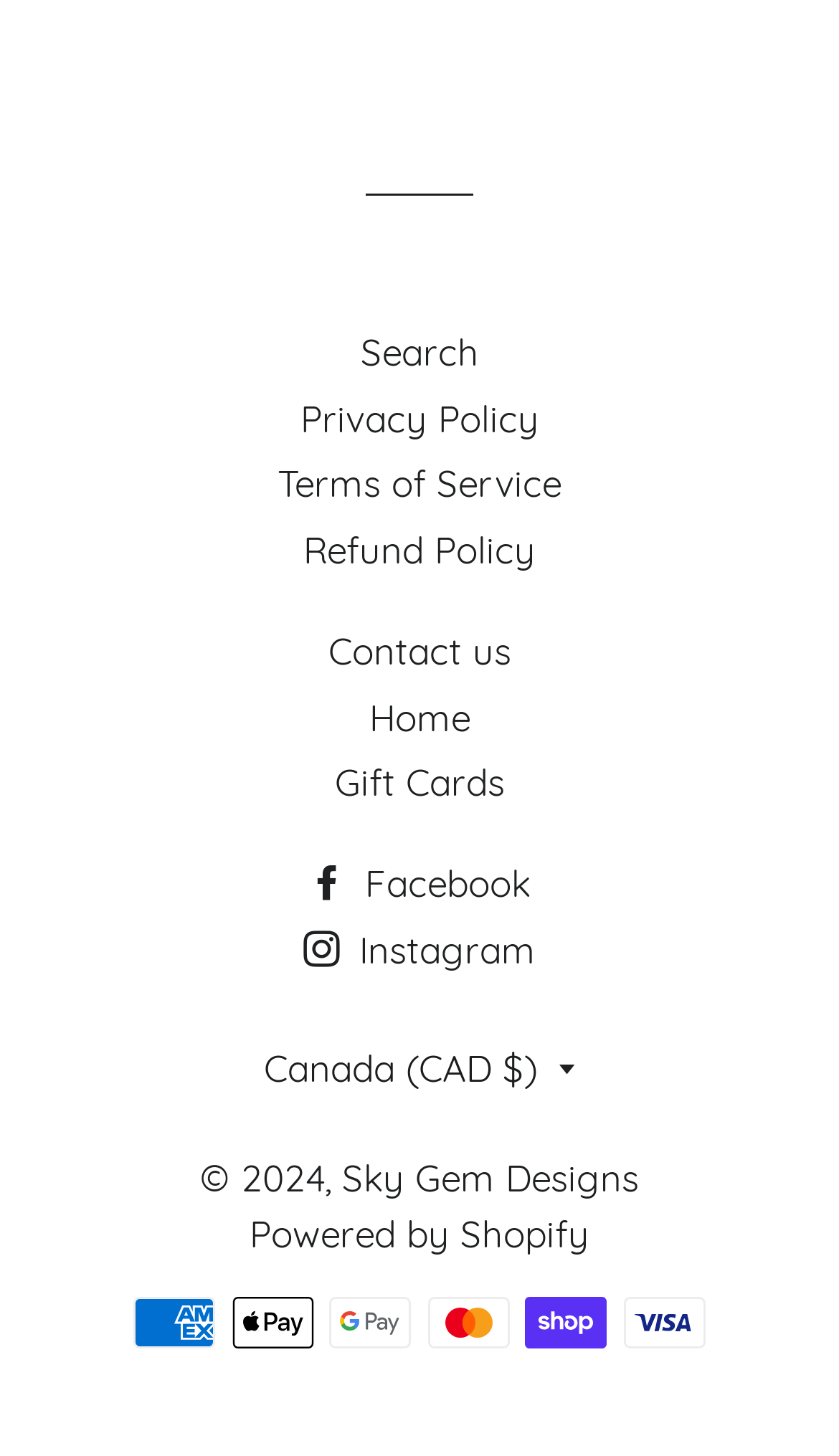Indicate the bounding box coordinates of the clickable region to achieve the following instruction: "Visit Facebook page."

[0.368, 0.591, 0.632, 0.622]